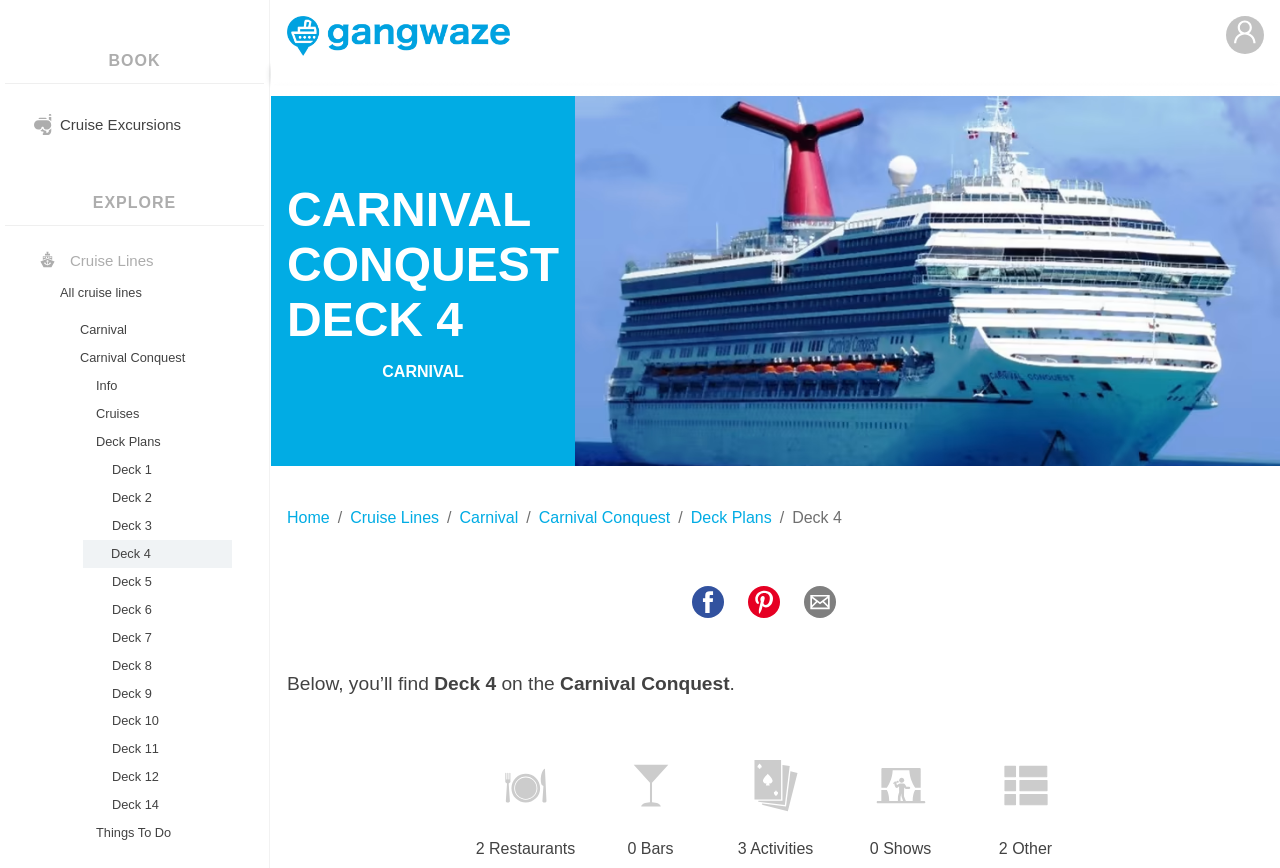How many activities are on Deck 4?
Give a single word or phrase answer based on the content of the image.

3